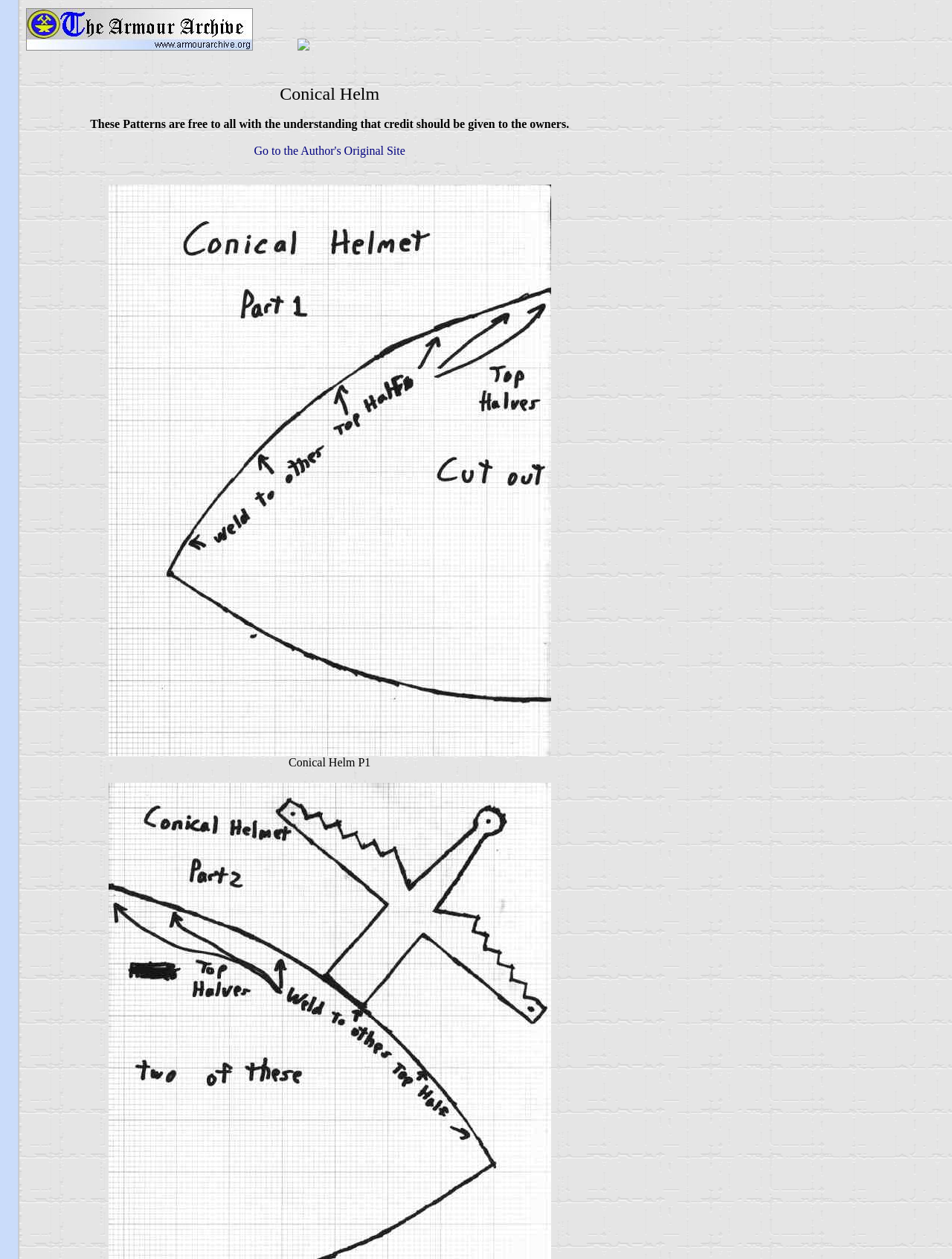Where can users find more information about the author?
Look at the image and answer the question using a single word or phrase.

Author's Original Site